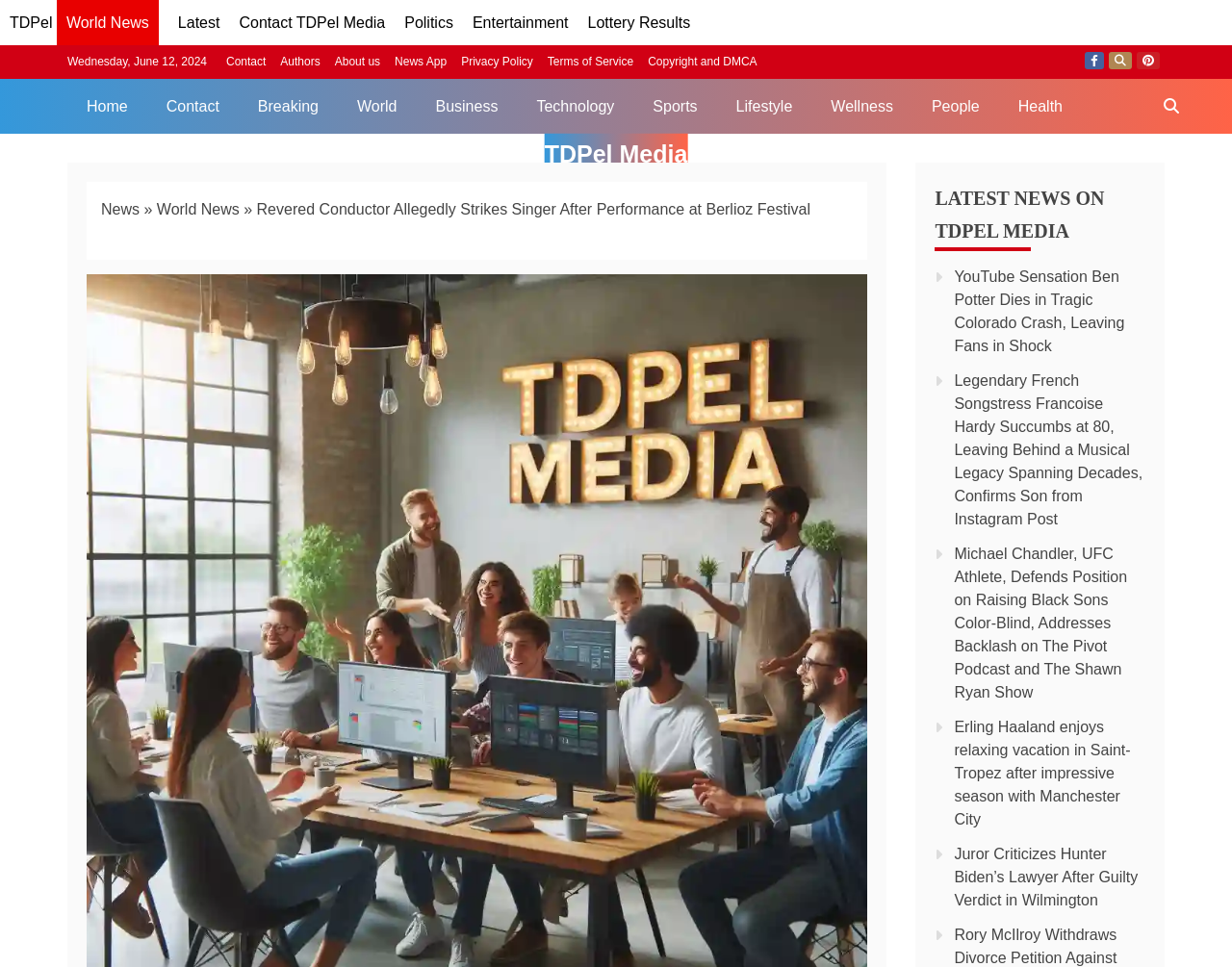Provide a one-word or one-phrase answer to the question:
What is the name of the social media platform with the icon?

Facebook